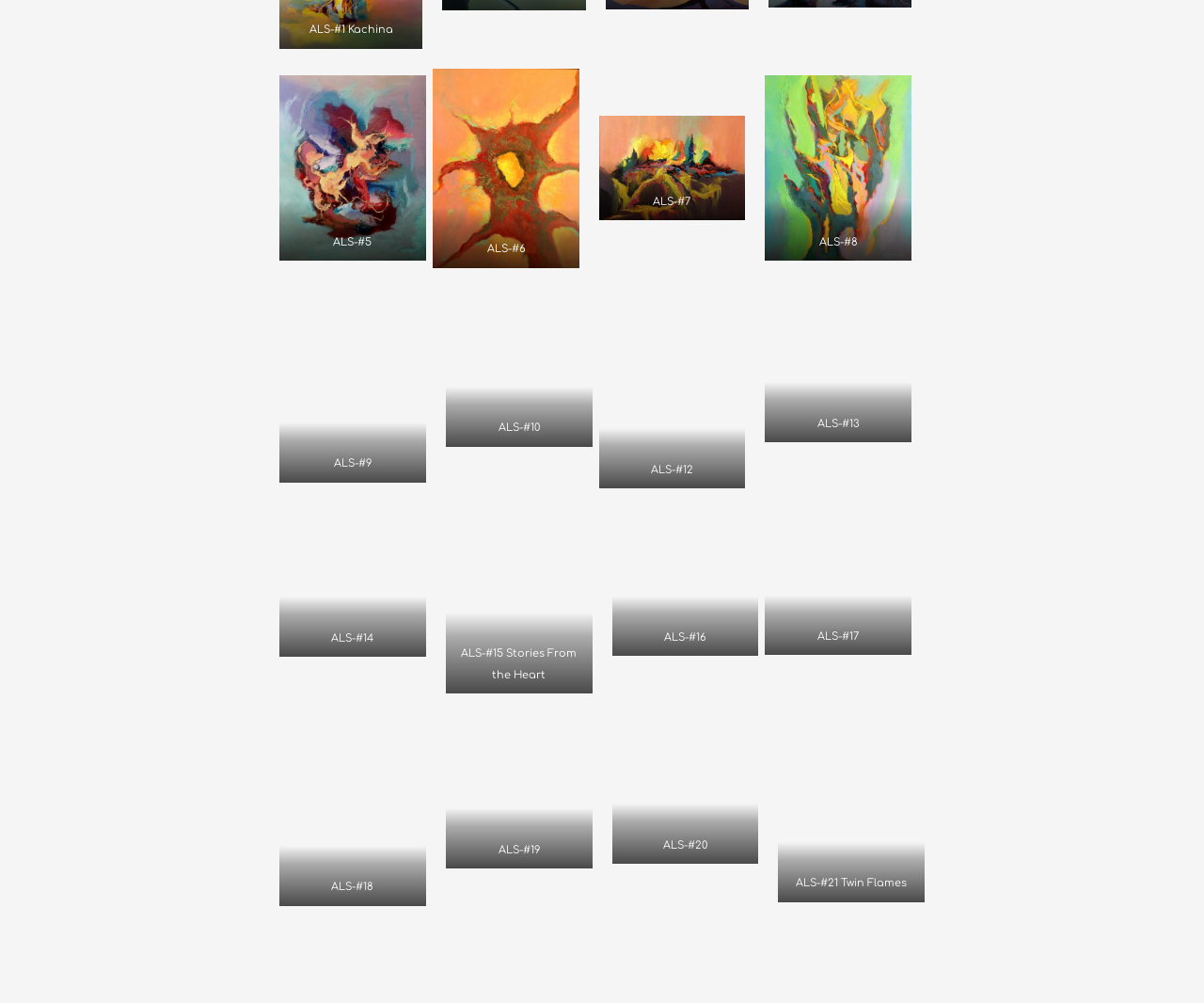Can you find the bounding box coordinates for the element to click on to achieve the instruction: "view photo 2"?

[0.497, 0.115, 0.619, 0.22]